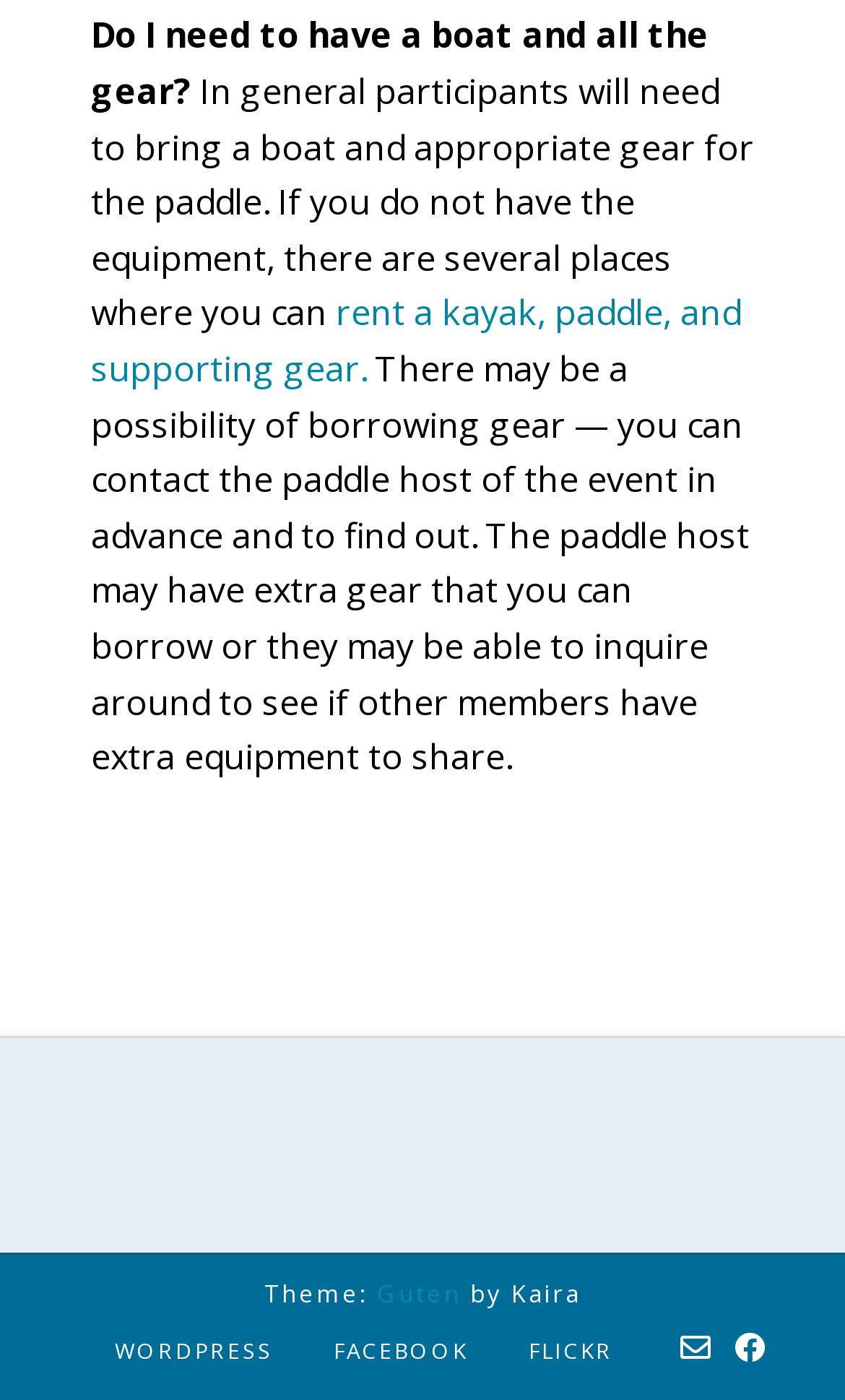What social media platforms are linked?
Can you offer a detailed and complete answer to this question?

The webpage has links to Facebook, Flickr, and WordPress at the bottom, indicating that these social media platforms are linked.